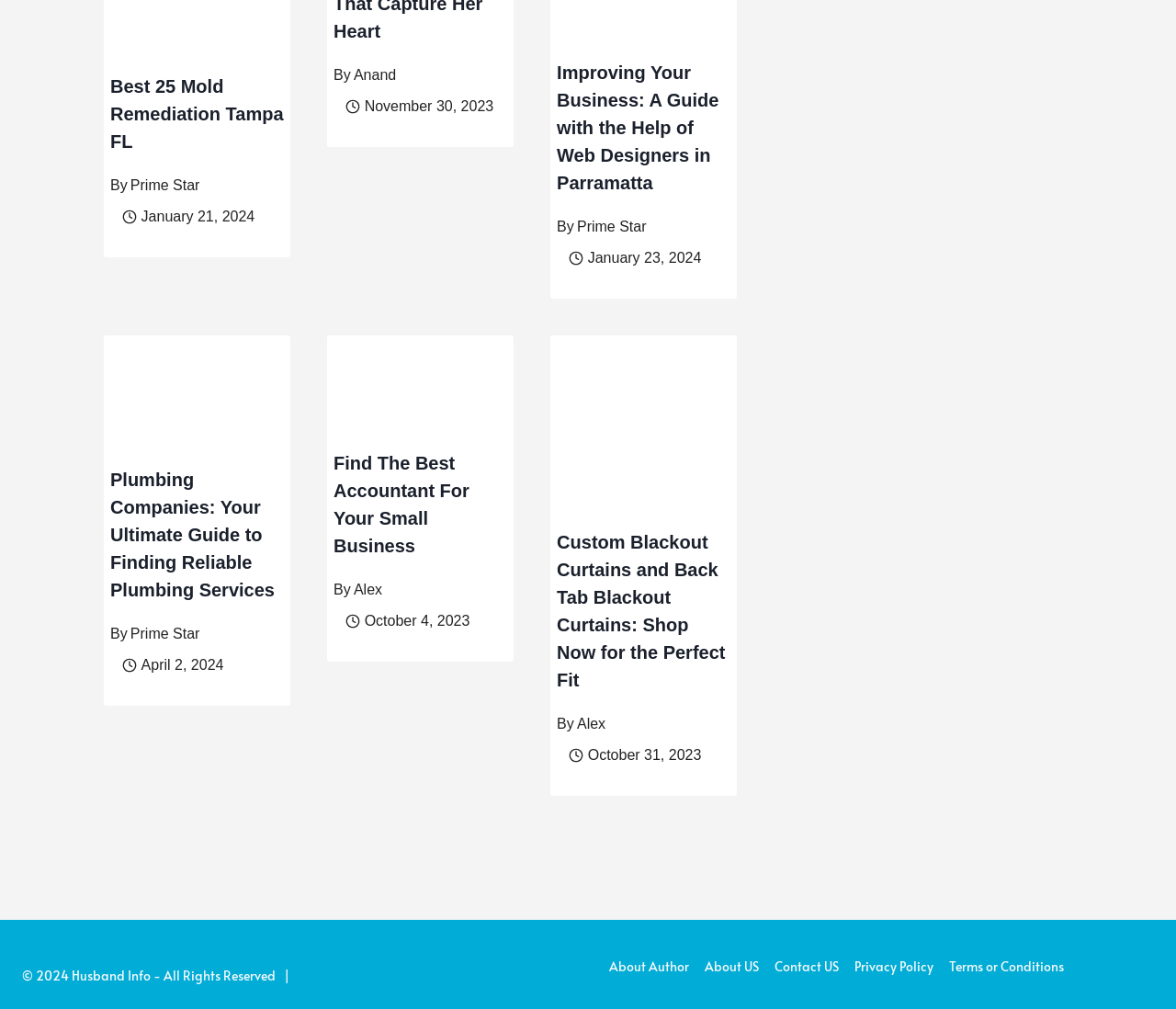Give a concise answer using one word or a phrase to the following question:
Who is the author of the fourth article?

Alex